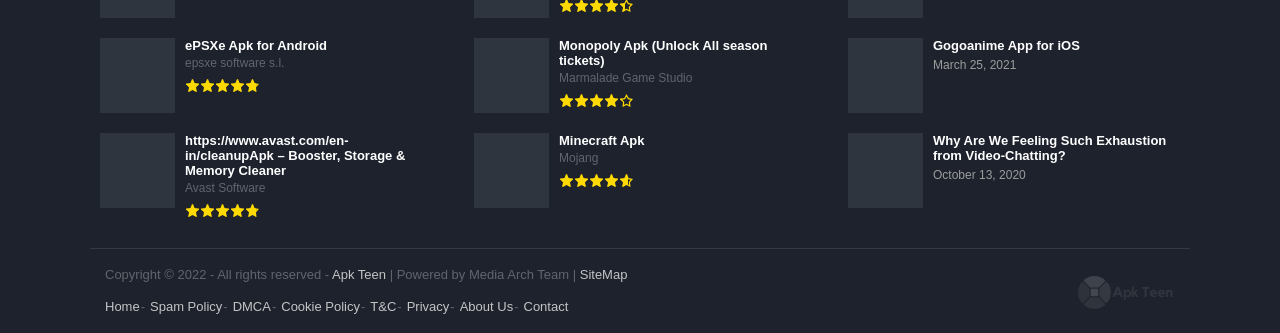Provide a one-word or one-phrase answer to the question:
What type of content does the website provide?

Android APKs and apps